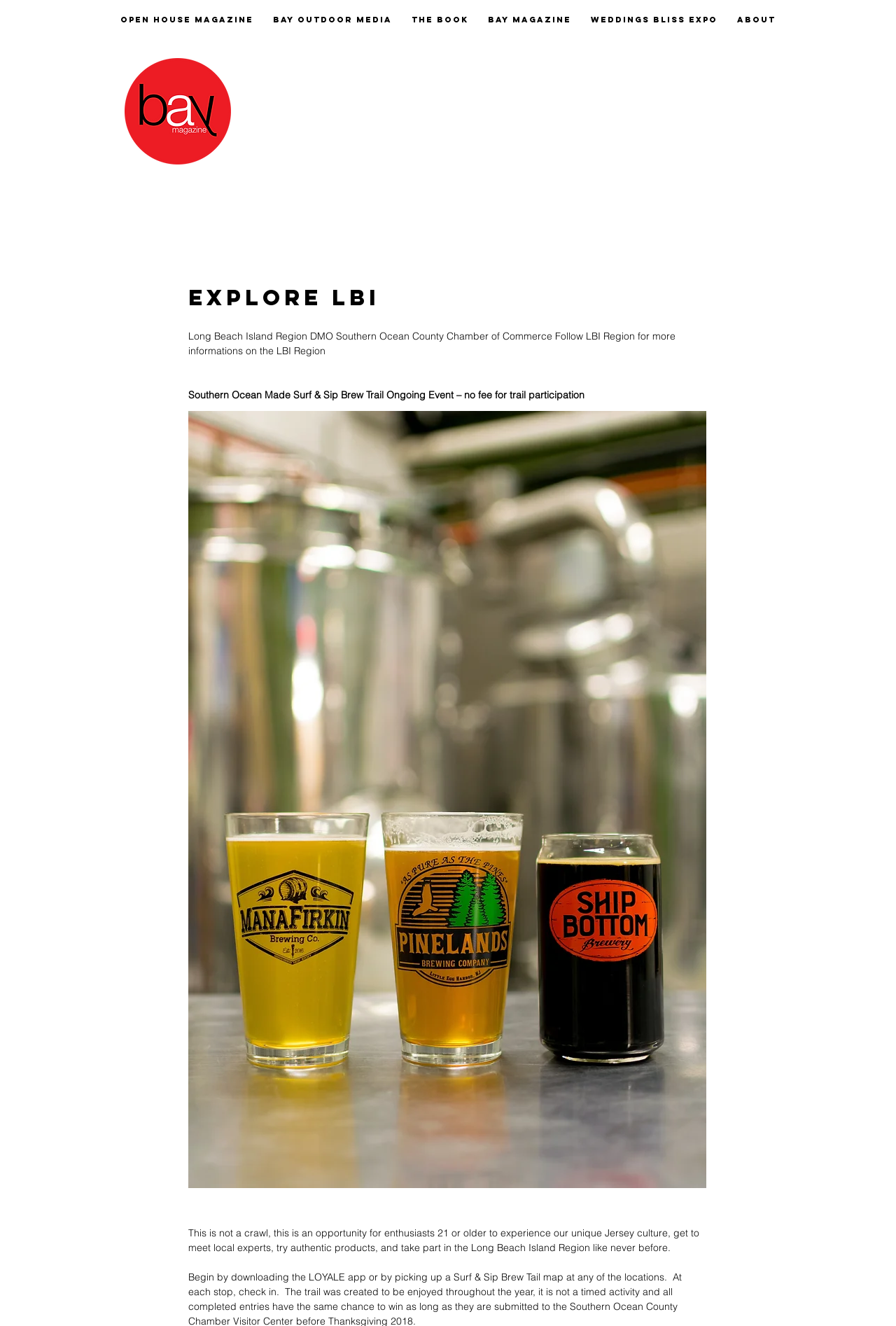How many links are in the navigation section?
Please craft a detailed and exhaustive response to the question.

I counted the number of link elements under the navigation element, which are 'OPEN HOUSE MAGAZINE', 'Bay Outdoor Media', 'THE BOOK', 'bay magazine', 'weddings bliss expo', and 'about', totaling 6 links.